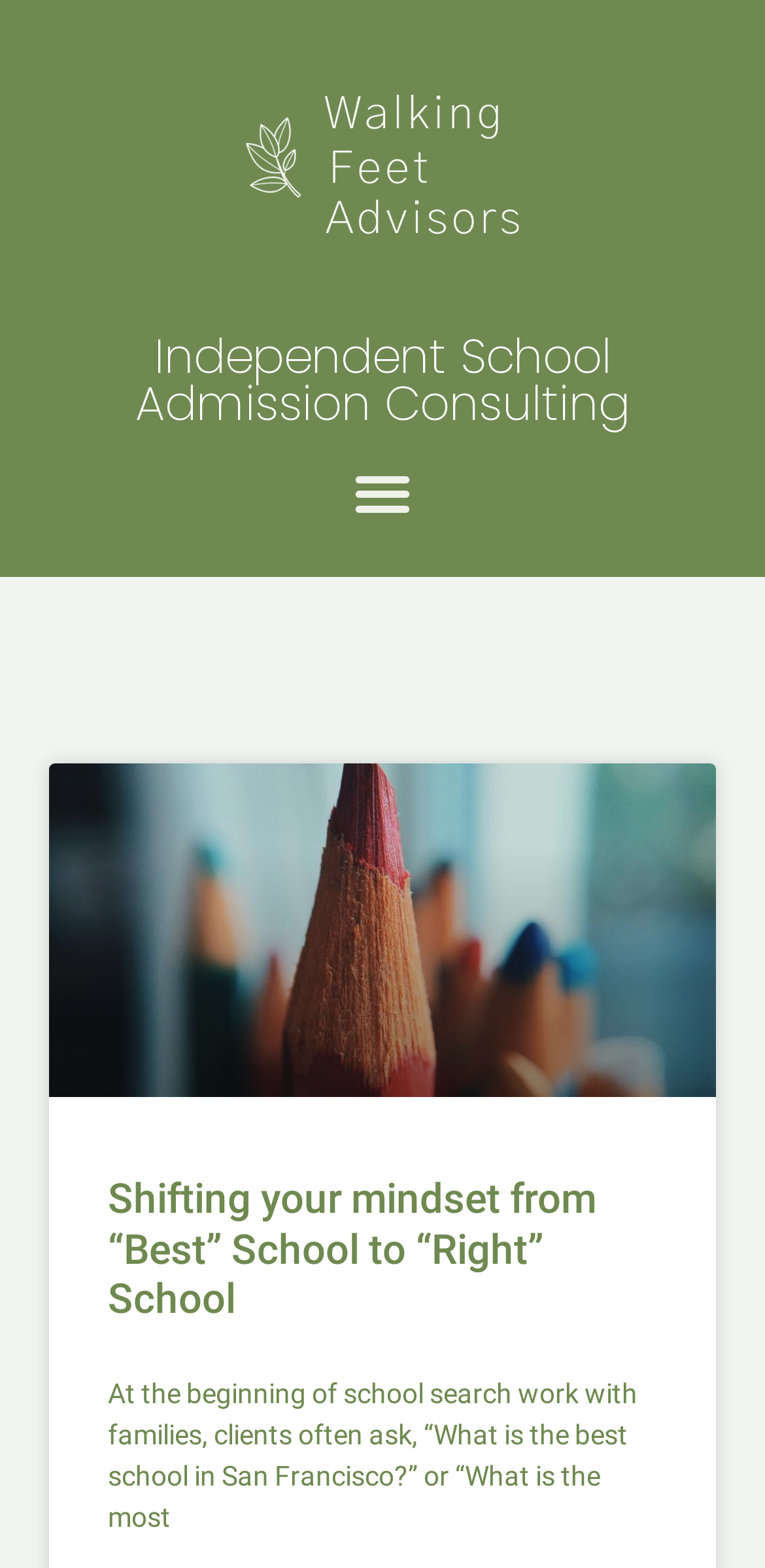Give a detailed account of the webpage.

The webpage is about Independent School Admission Consulting, specifically focused on the Bay Area. At the top, there is a link on the left side, and a heading that displays the main topic of the page. Below the heading, a button labeled "Menu Toggle" is positioned, which is not expanded. 

When the "Menu Toggle" button is clicked, a dropdown menu appears. Within this menu, there is a link to "walking_feet_advisors_Marin" accompanied by an image. Below this link, a heading titled "Shifting your mindset from “Best” School to “Right” School" is displayed, along with a corresponding link. 

Further down, a block of text begins, discussing the common question asked by clients at the beginning of school search, "What is the best school in San Francisco?" or "What is the most...". This text is positioned below the heading and link mentioned earlier.